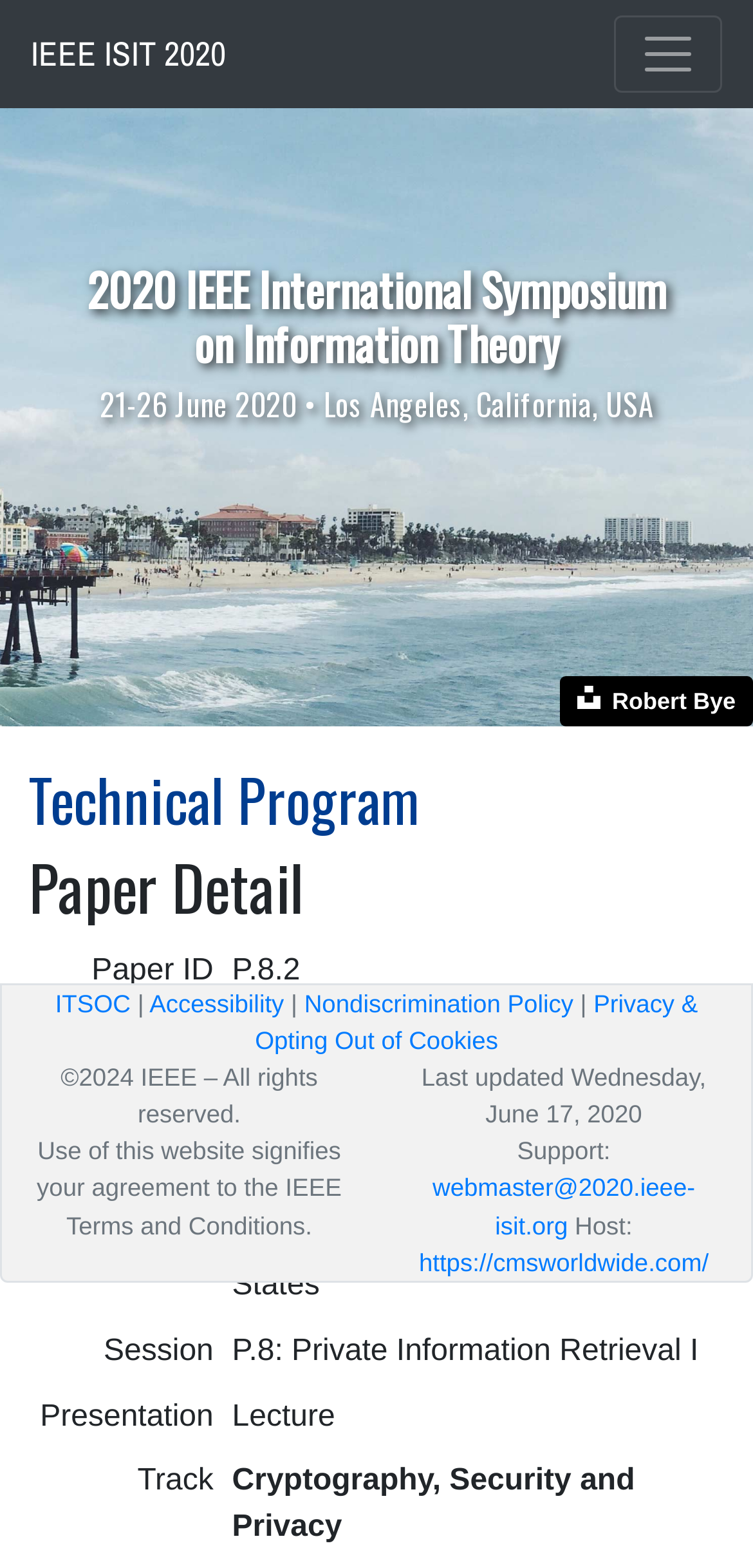Give the bounding box coordinates for the element described as: "ITSOC".

[0.073, 0.63, 0.174, 0.649]